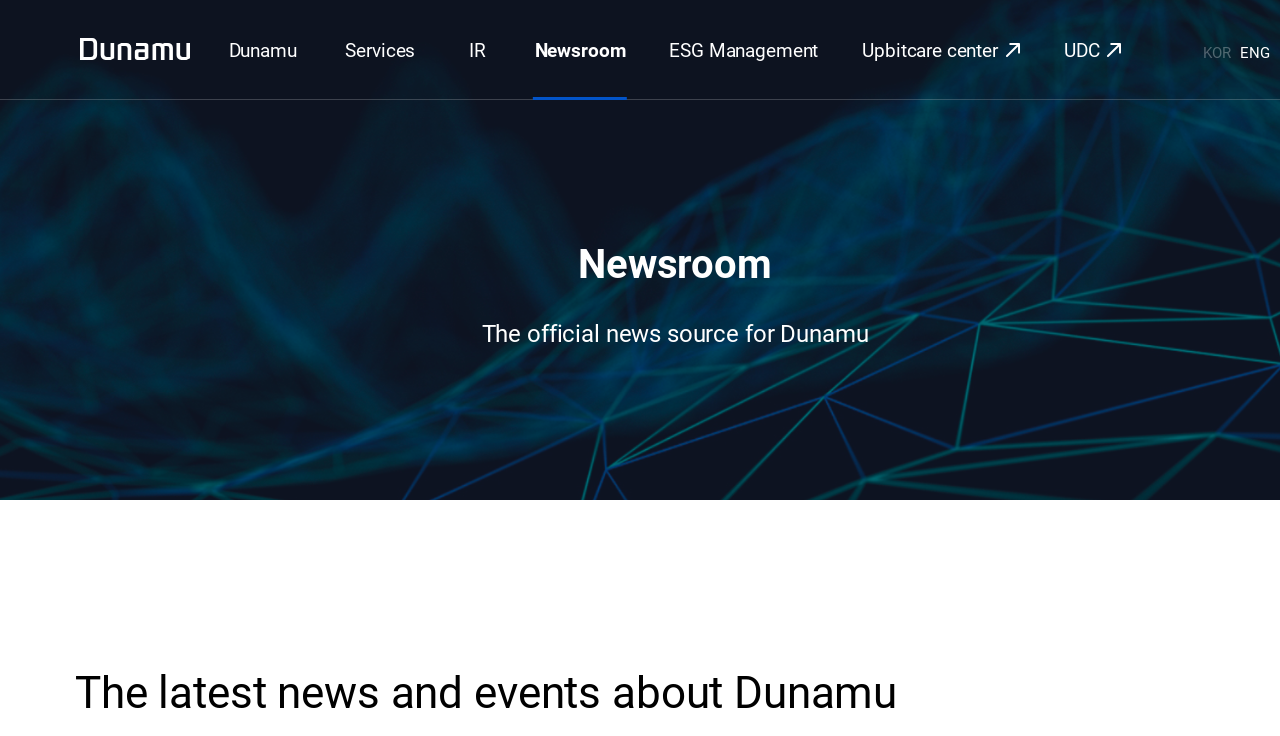Locate the bounding box coordinates of the area you need to click to fulfill this instruction: 'visit UDC'. The coordinates must be in the form of four float numbers ranging from 0 to 1: [left, top, right, bottom].

[0.814, 0.0, 0.893, 0.136]